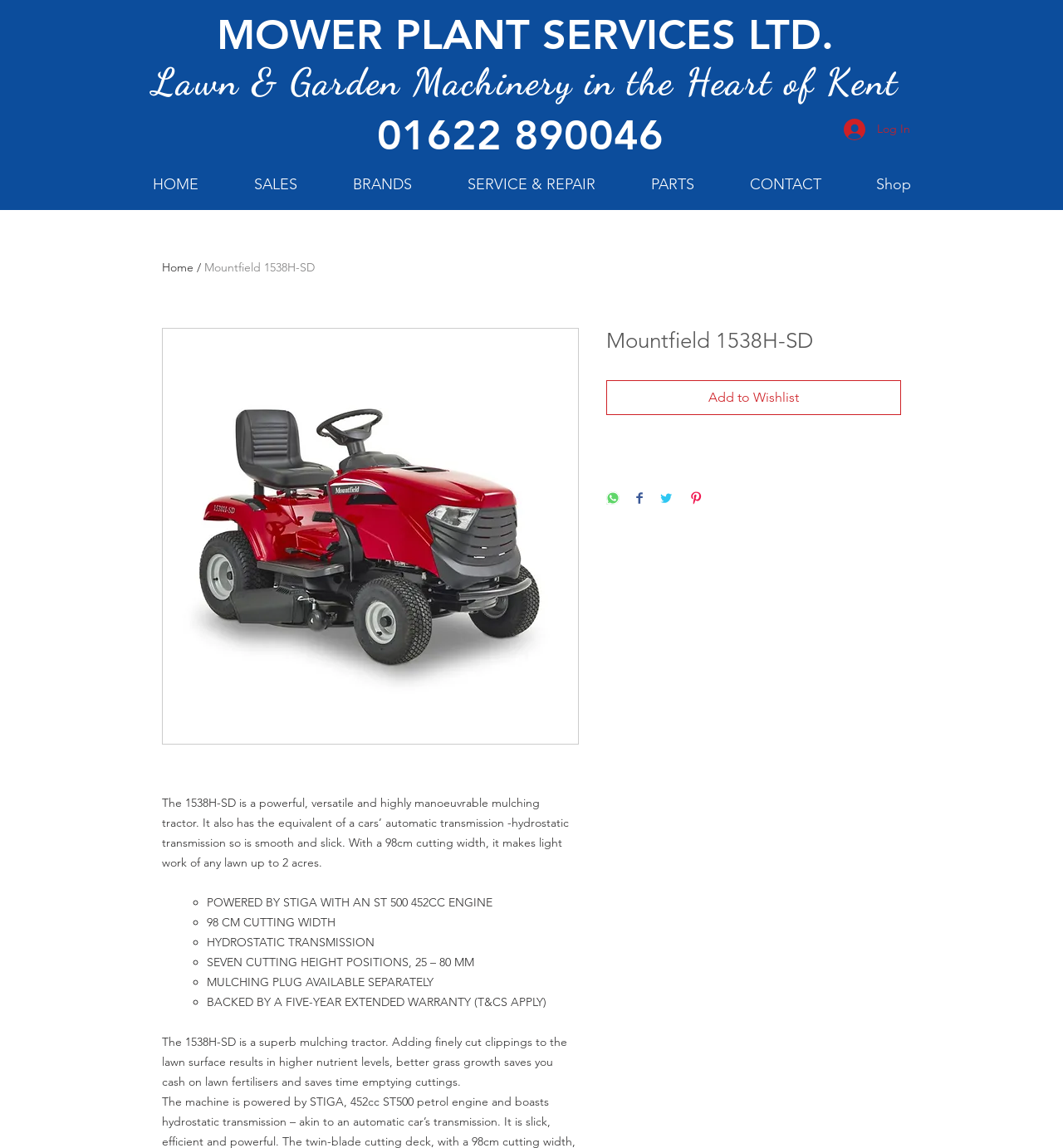Could you find the bounding box coordinates of the clickable area to complete this instruction: "Add the 'Mountfield 1538H-SD' to Wishlist"?

[0.57, 0.331, 0.848, 0.361]